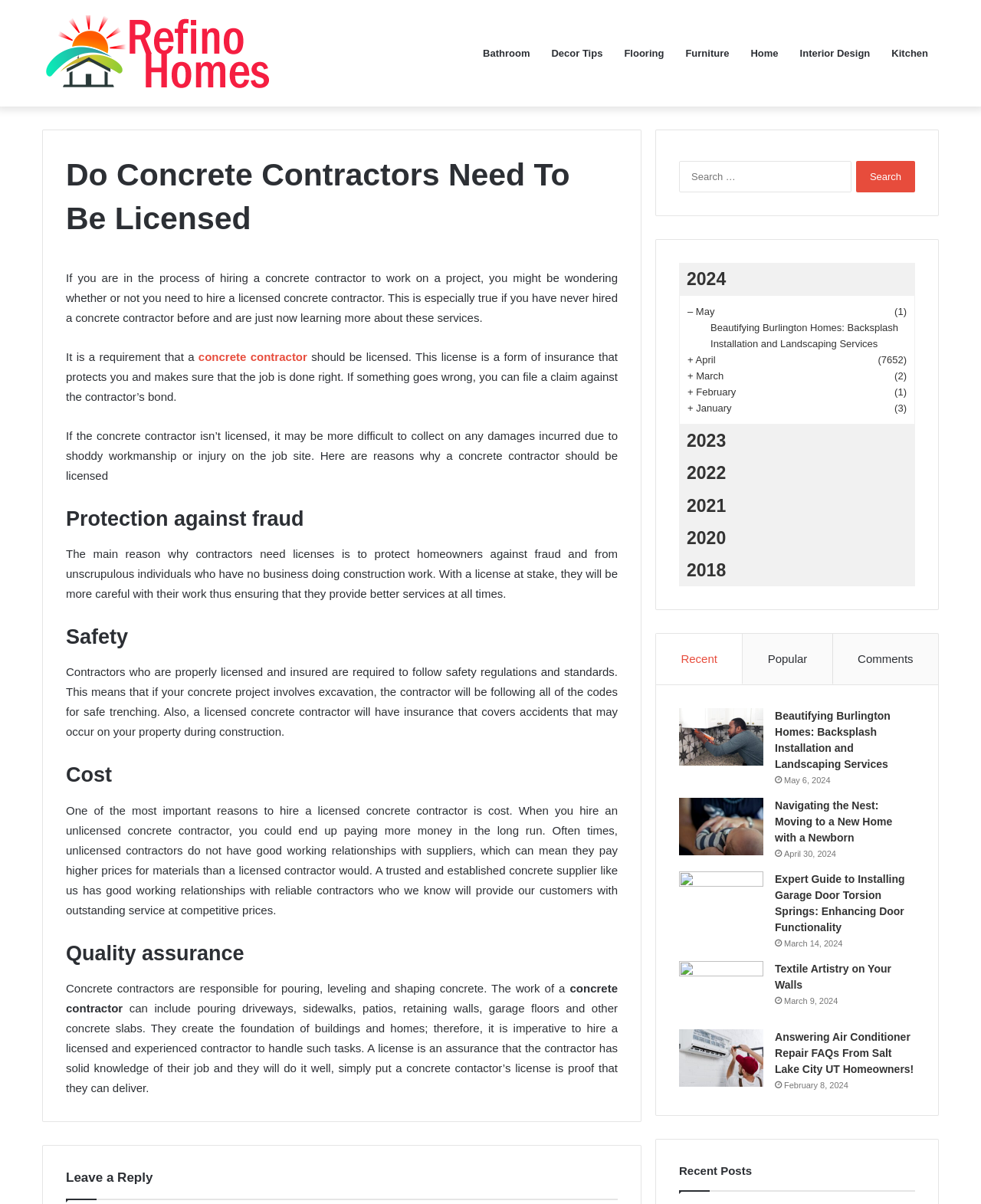Please give a concise answer to this question using a single word or phrase: 
What is the purpose of a license for a concrete contractor?

Insurance and protection